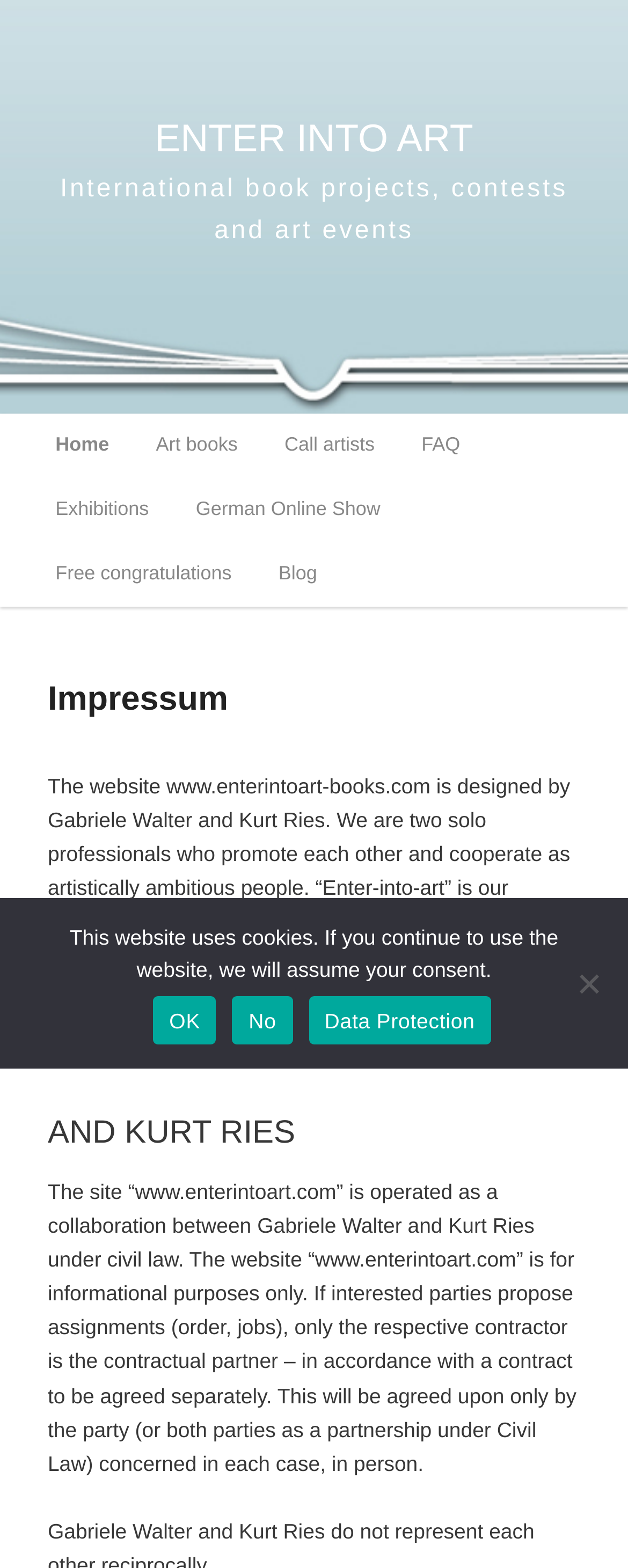Kindly determine the bounding box coordinates for the area that needs to be clicked to execute this instruction: "Click on the 'Art books' link".

[0.211, 0.264, 0.416, 0.305]